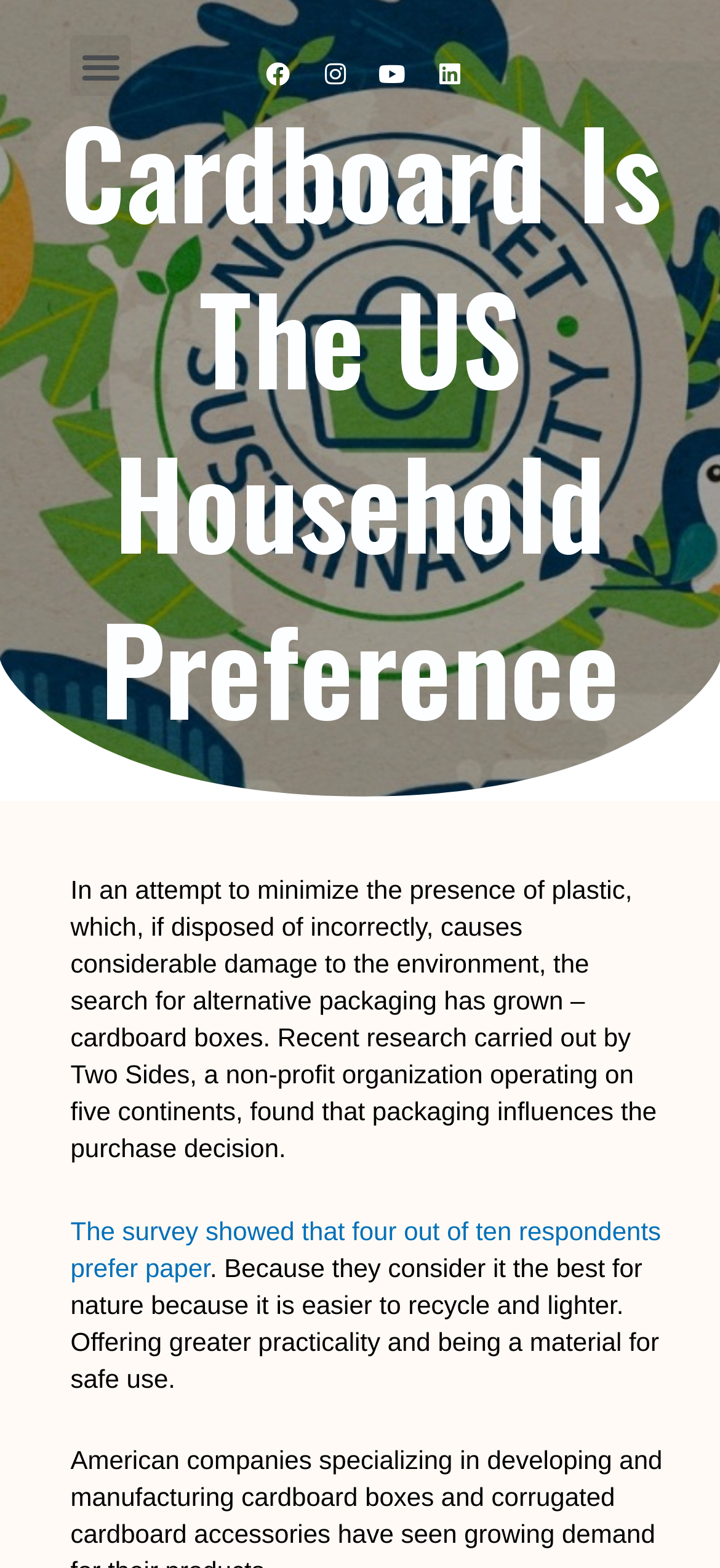Bounding box coordinates must be specified in the format (top-left x, top-left y, bottom-right x, bottom-right y). All values should be floating point numbers between 0 and 1. What are the bounding box coordinates of the UI element described as: Linkedin

[0.591, 0.032, 0.658, 0.063]